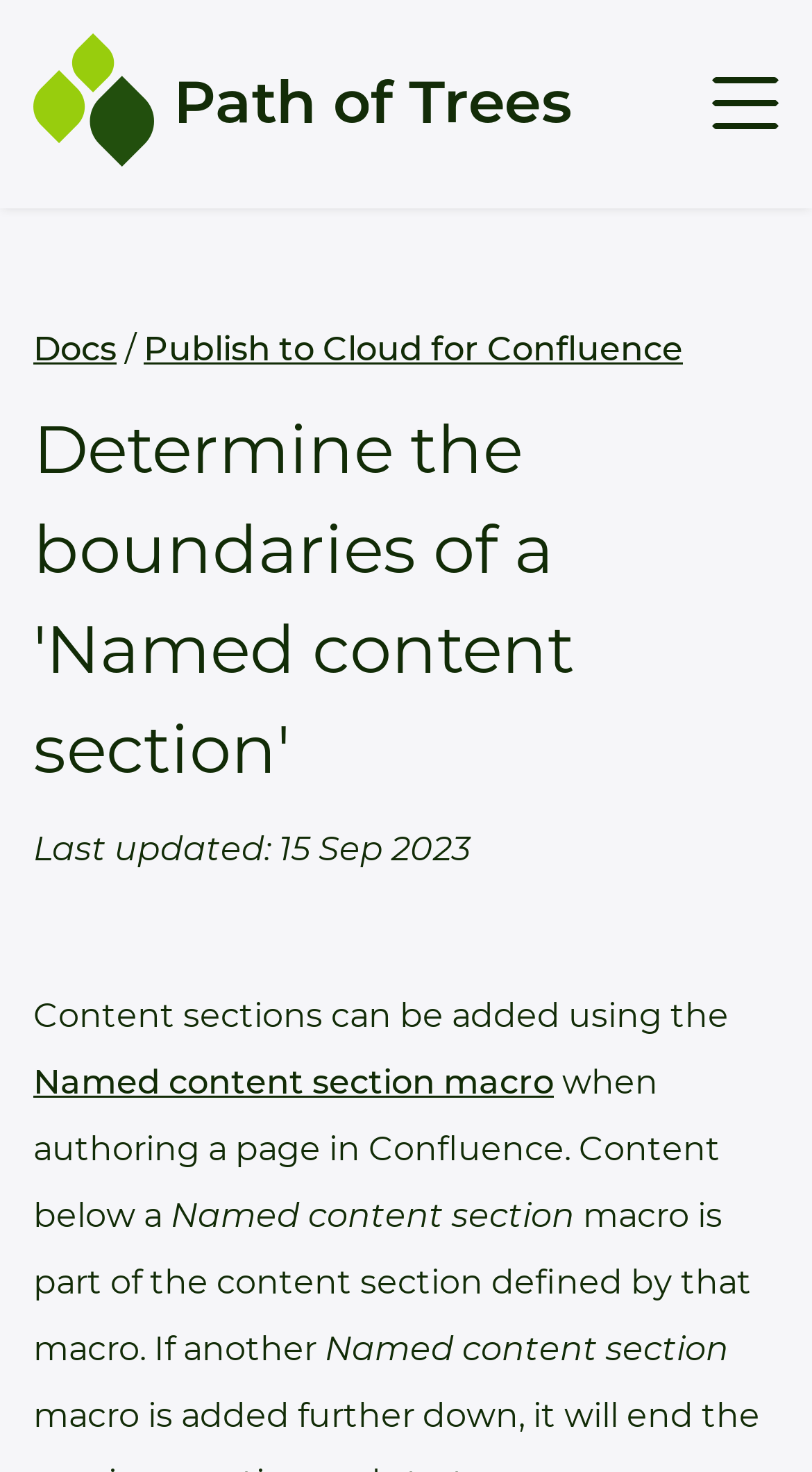Identify the bounding box coordinates of the clickable region required to complete the instruction: "Open navigation menu". The coordinates should be given as four float numbers within the range of 0 and 1, i.e., [left, top, right, bottom].

[0.877, 0.052, 0.959, 0.103]